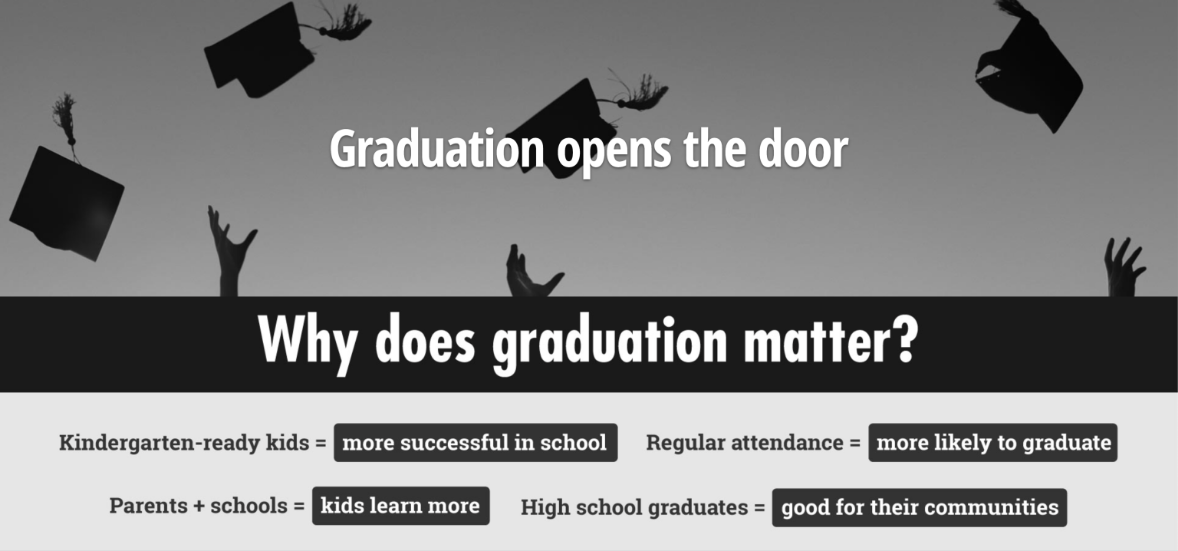What is one benefit of regular attendance?
Please provide a single word or phrase as your answer based on the screenshot.

More likely to graduate